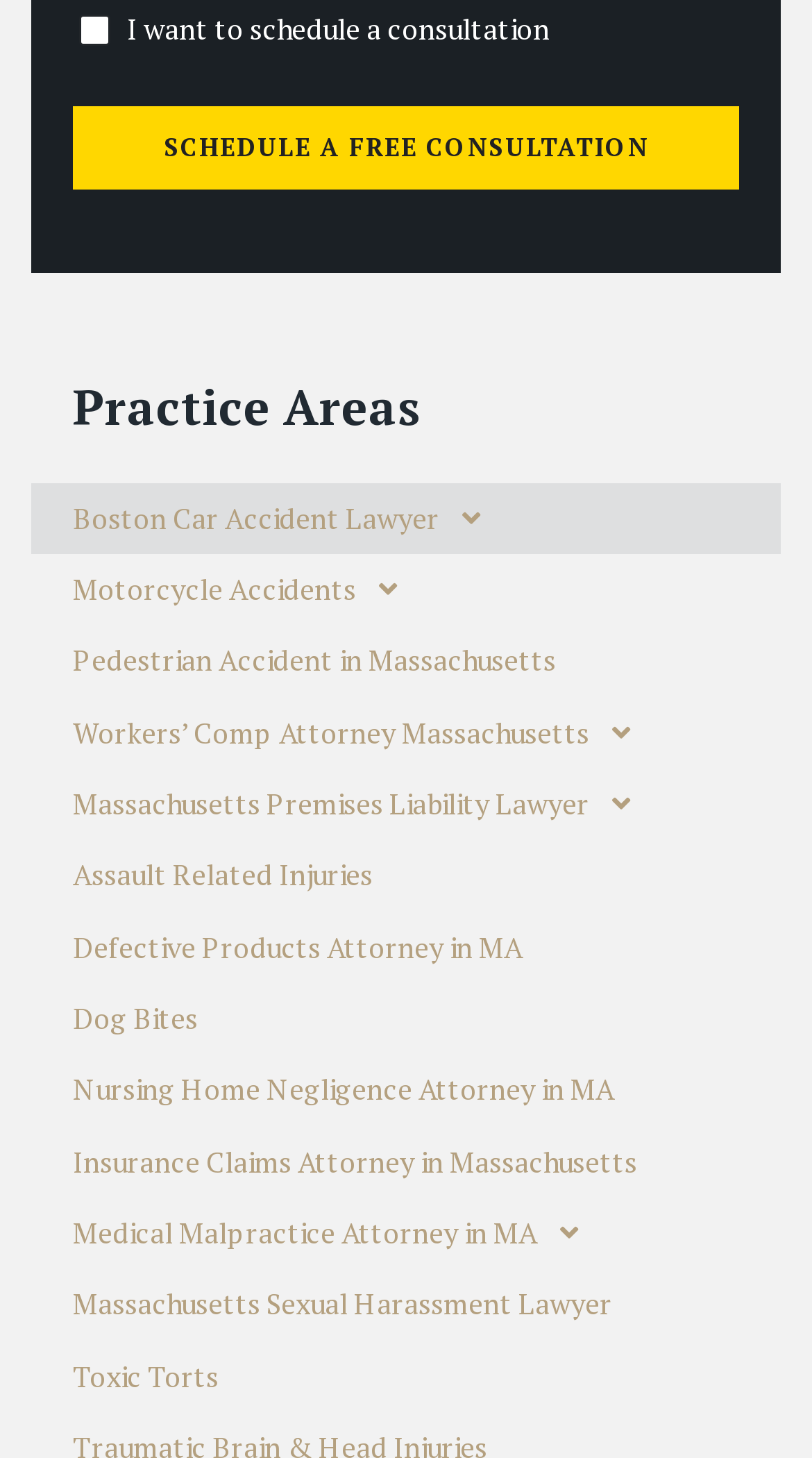Locate the bounding box coordinates of the element that needs to be clicked to carry out the instruction: "Learn about Boston car accident lawyers". The coordinates should be given as four float numbers ranging from 0 to 1, i.e., [left, top, right, bottom].

[0.038, 0.331, 0.962, 0.38]